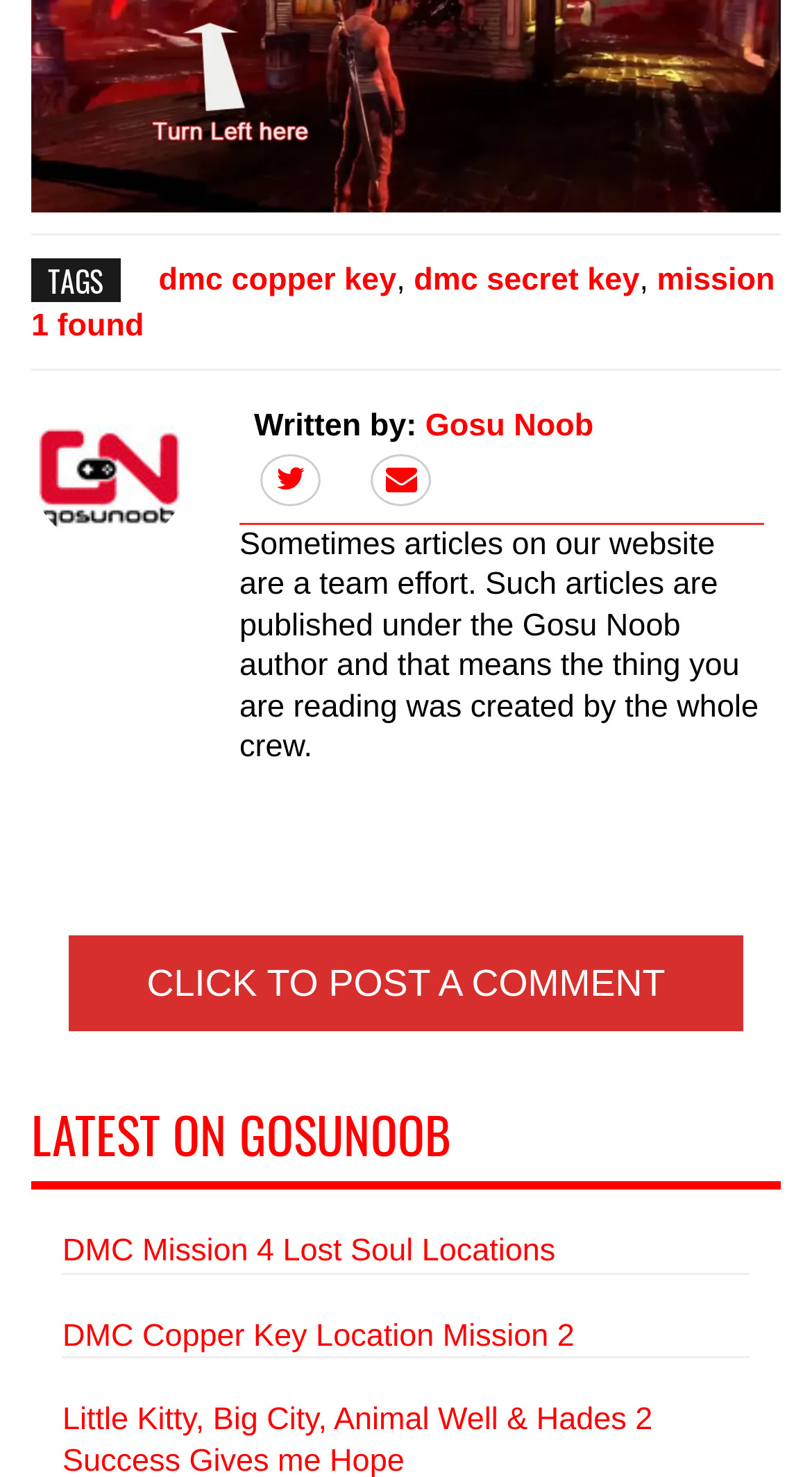Specify the bounding box coordinates of the area to click in order to follow the given instruction: "post a comment."

[0.181, 0.651, 0.819, 0.68]